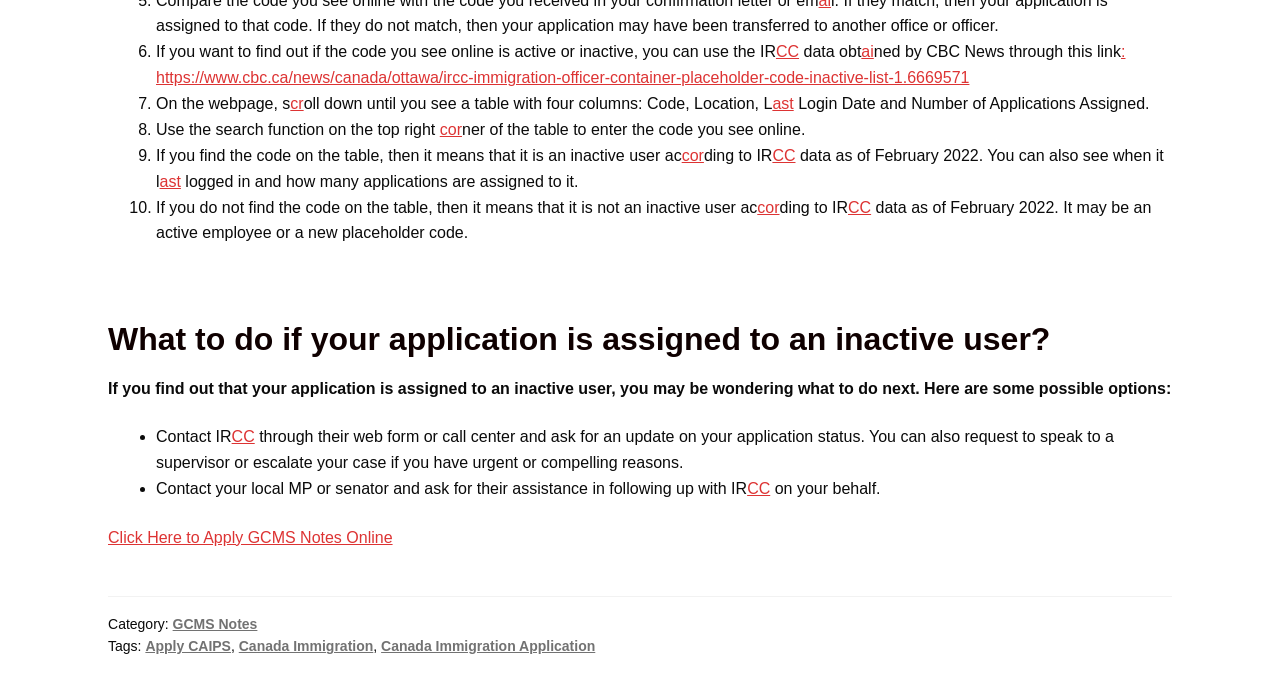Identify the bounding box coordinates of the area you need to click to perform the following instruction: "Search for a code on the top right".

[0.122, 0.176, 0.344, 0.201]